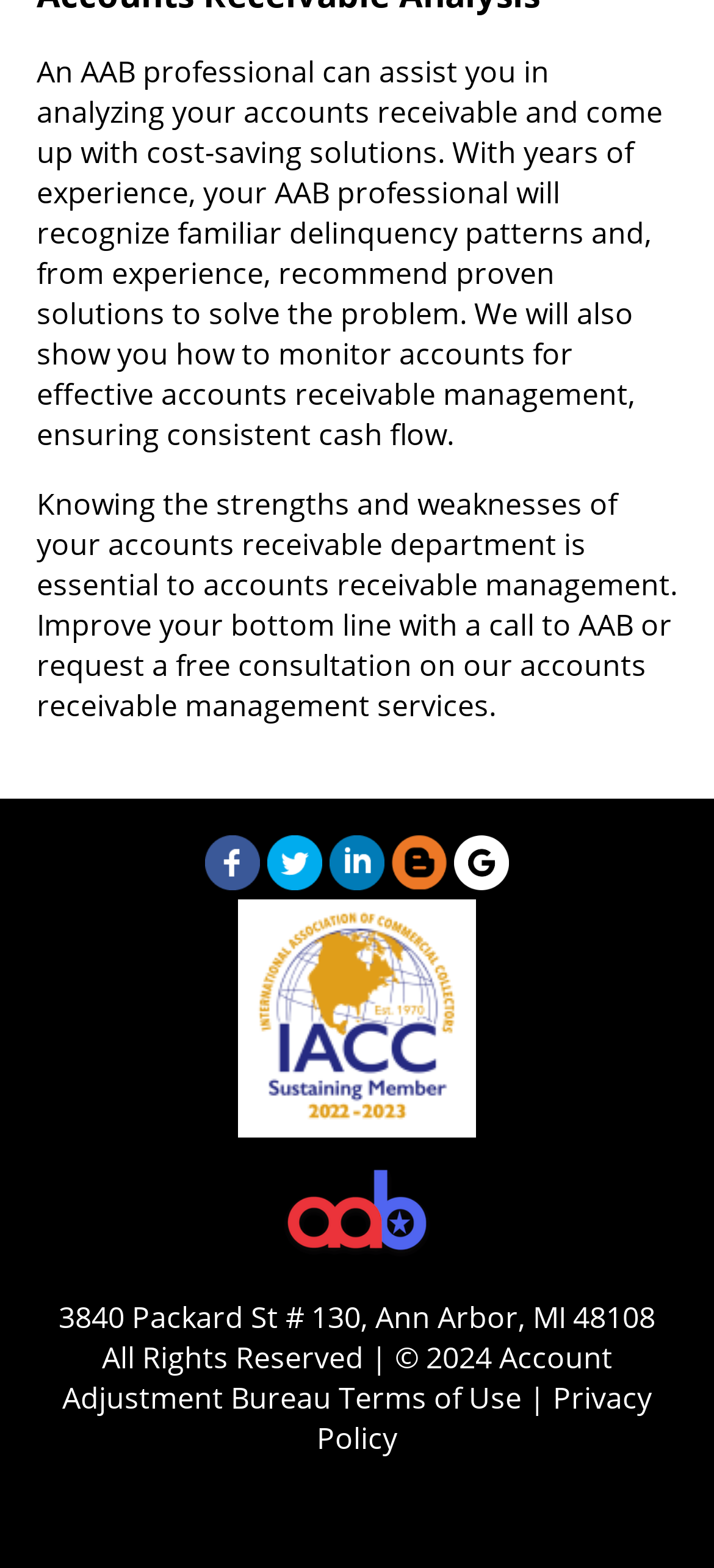How many images are present on the webpage?
Please look at the screenshot and answer using one word or phrase.

6